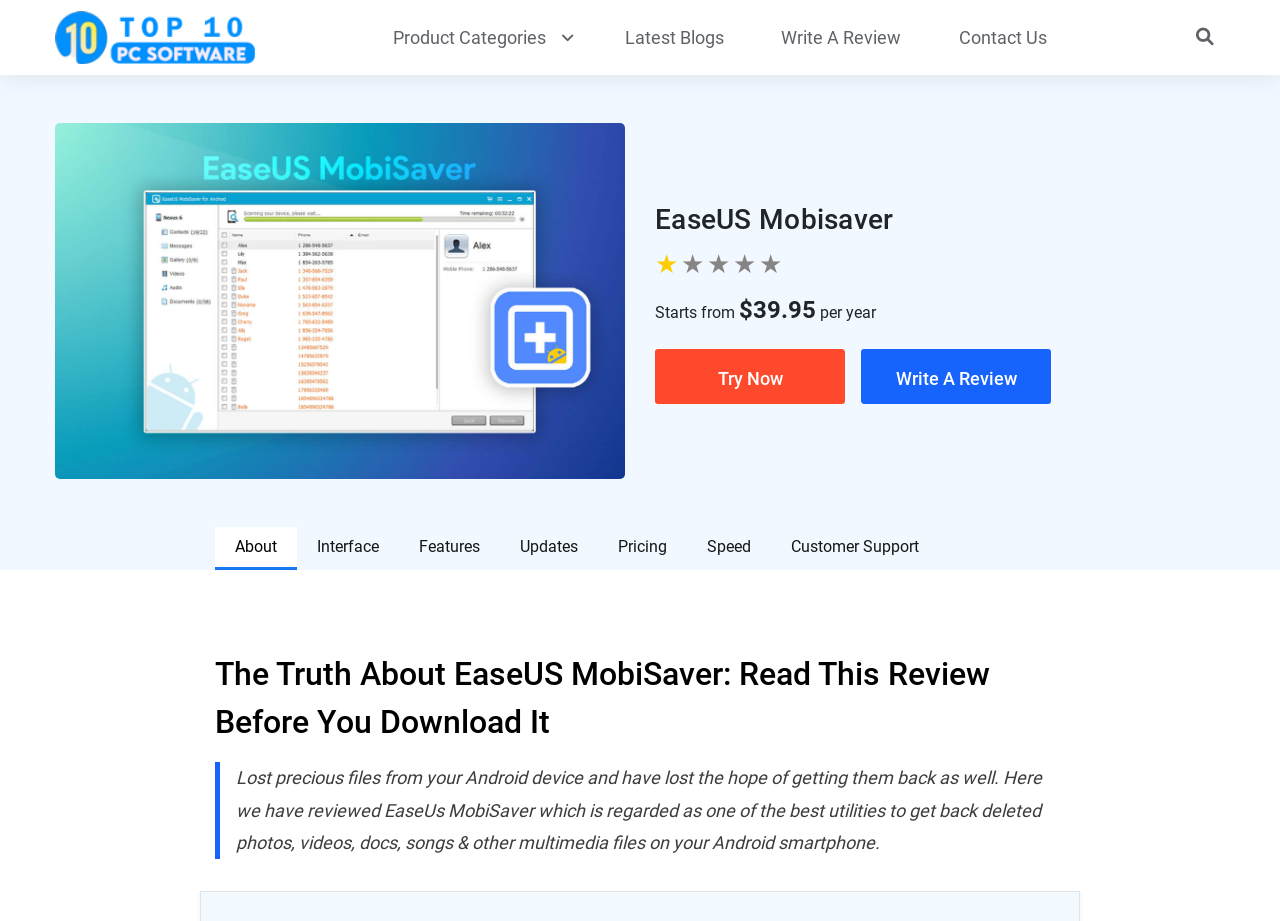Identify the bounding box coordinates of the clickable section necessary to follow the following instruction: "Write a review". The coordinates should be presented as four float numbers from 0 to 1, i.e., [left, top, right, bottom].

[0.598, 0.0, 0.717, 0.081]